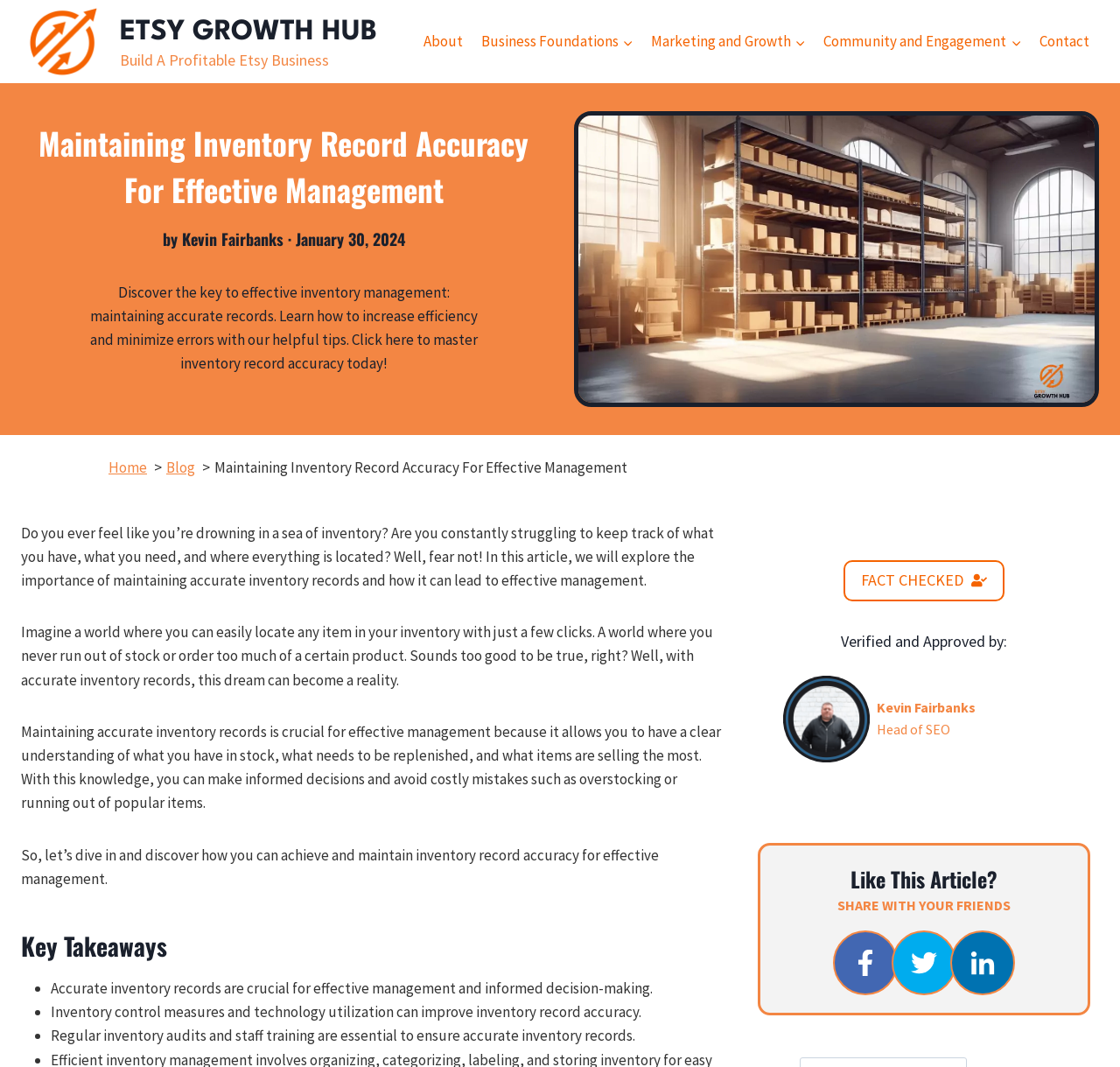What is the logo of the website?
Based on the image, answer the question with as much detail as possible.

The logo of the website is located at the top left corner of the webpage, and it is an image with the text 'Etsy Growth Hub' written next to it. The logo is a visual representation of the brand and is used to identify the website.